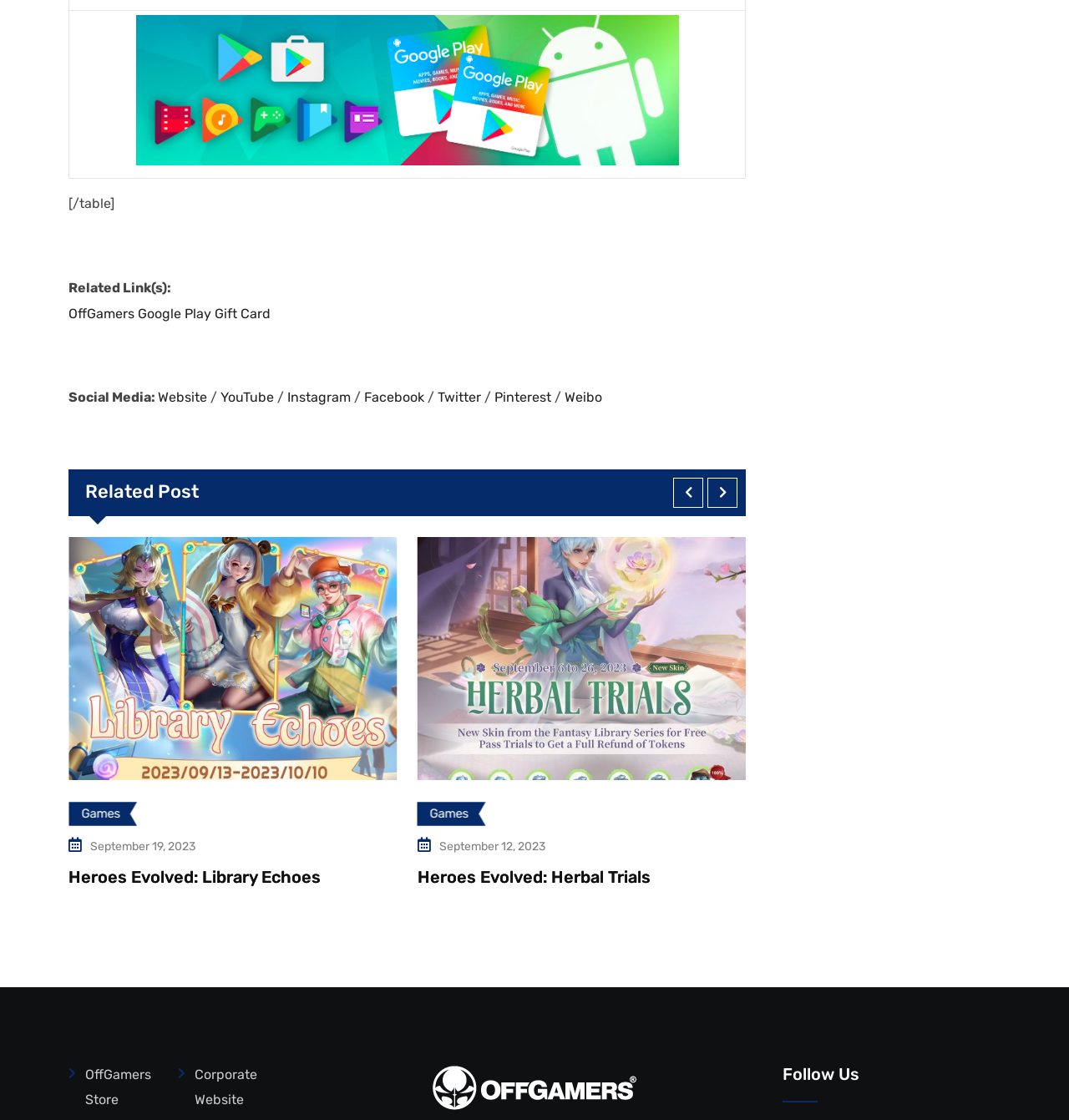How many social media links are there?
Refer to the image and provide a detailed answer to the question.

I counted the number of social media links by looking at the 'Social Media:' section, which includes links to Website, YouTube, Instagram, Facebook, Twitter, and Pinterest.